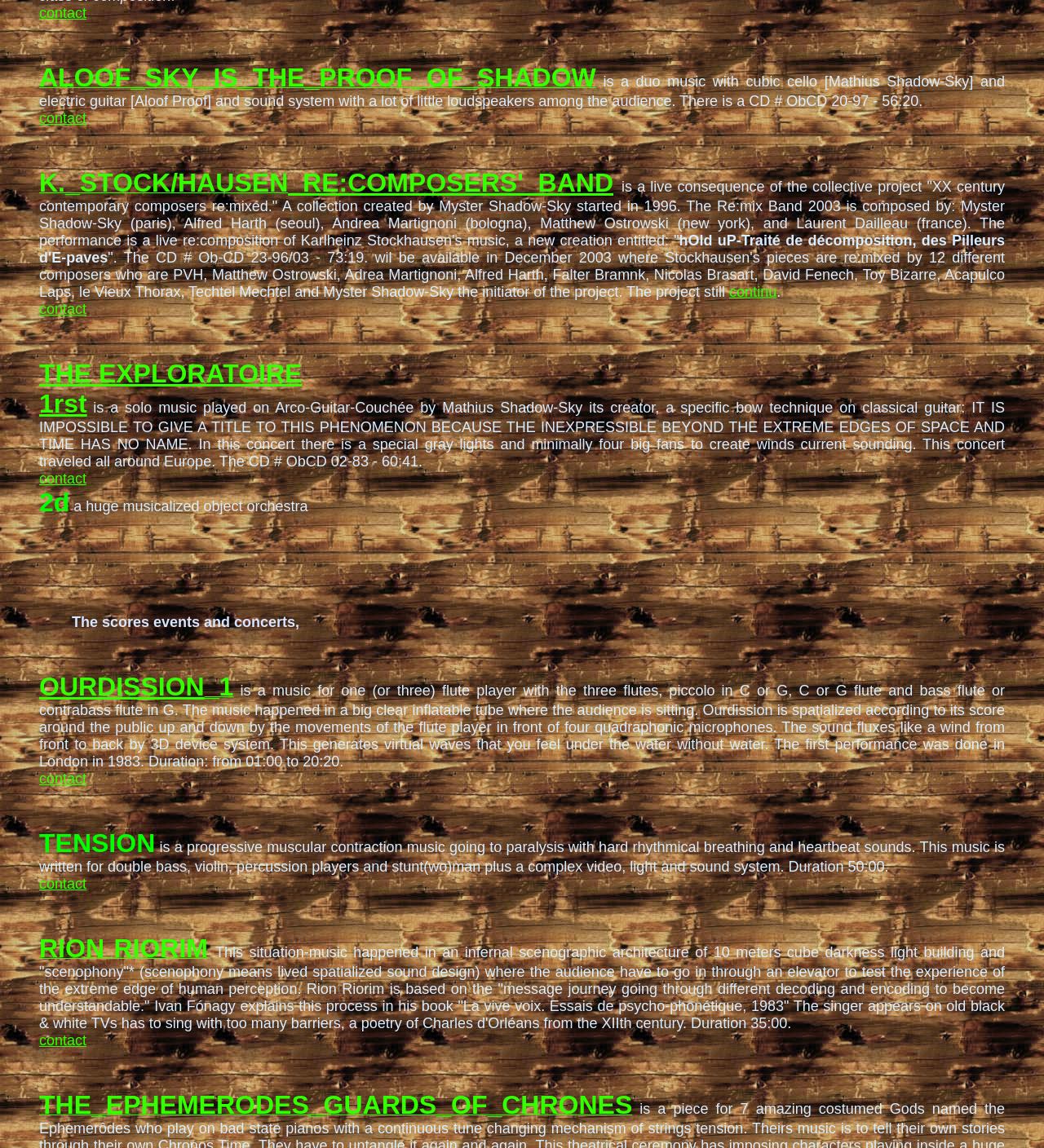What is the name of the music for one flute player?
Make sure to answer the question with a detailed and comprehensive explanation.

I found this answer by looking at the blockquote element with the link 'OURDISSION' which is a music for one (or three) flute player with the three flutes.